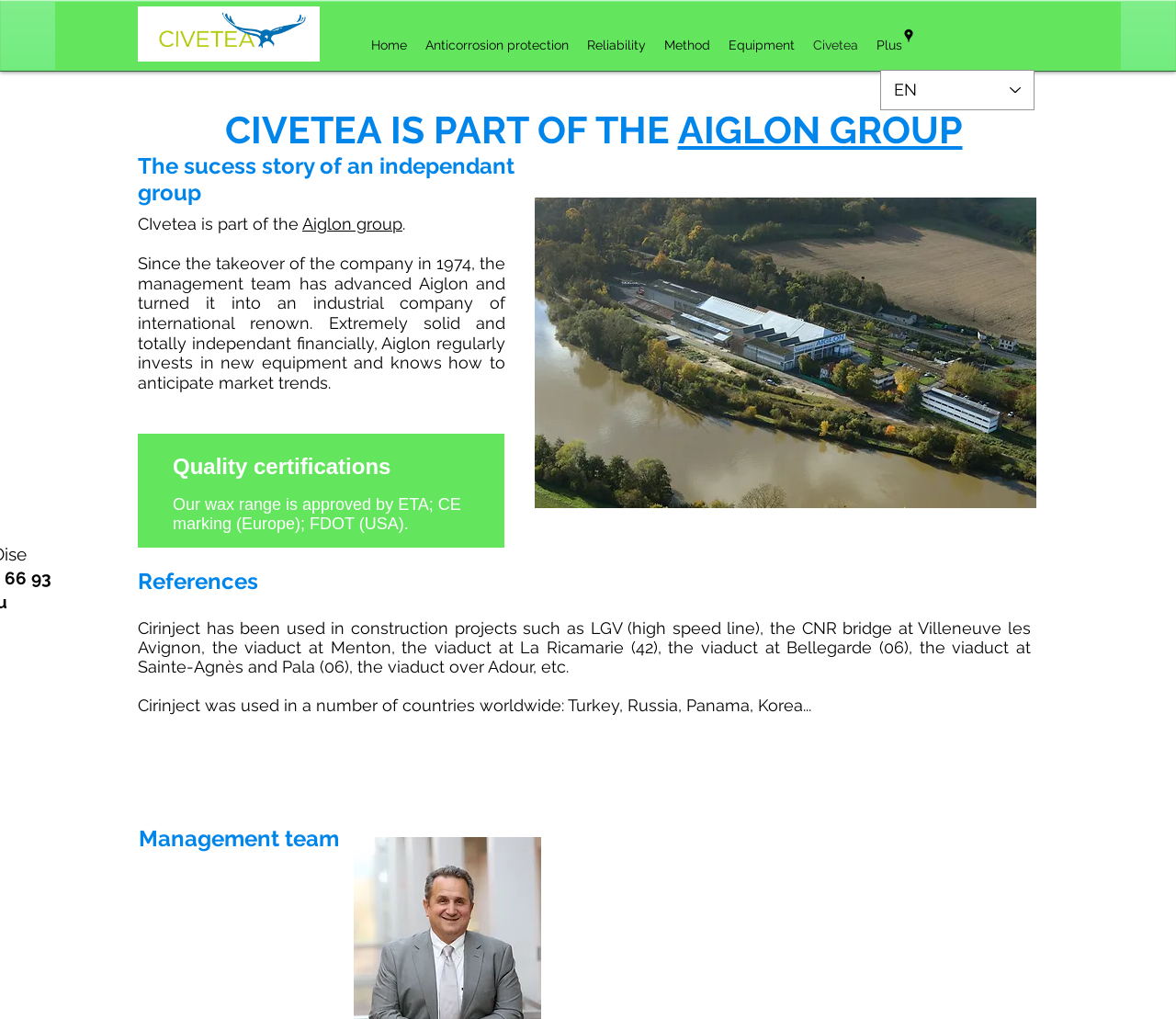Please identify the bounding box coordinates of the element on the webpage that should be clicked to follow this instruction: "Visit AIGLON GROUP website". The bounding box coordinates should be given as four float numbers between 0 and 1, formatted as [left, top, right, bottom].

[0.576, 0.106, 0.818, 0.15]